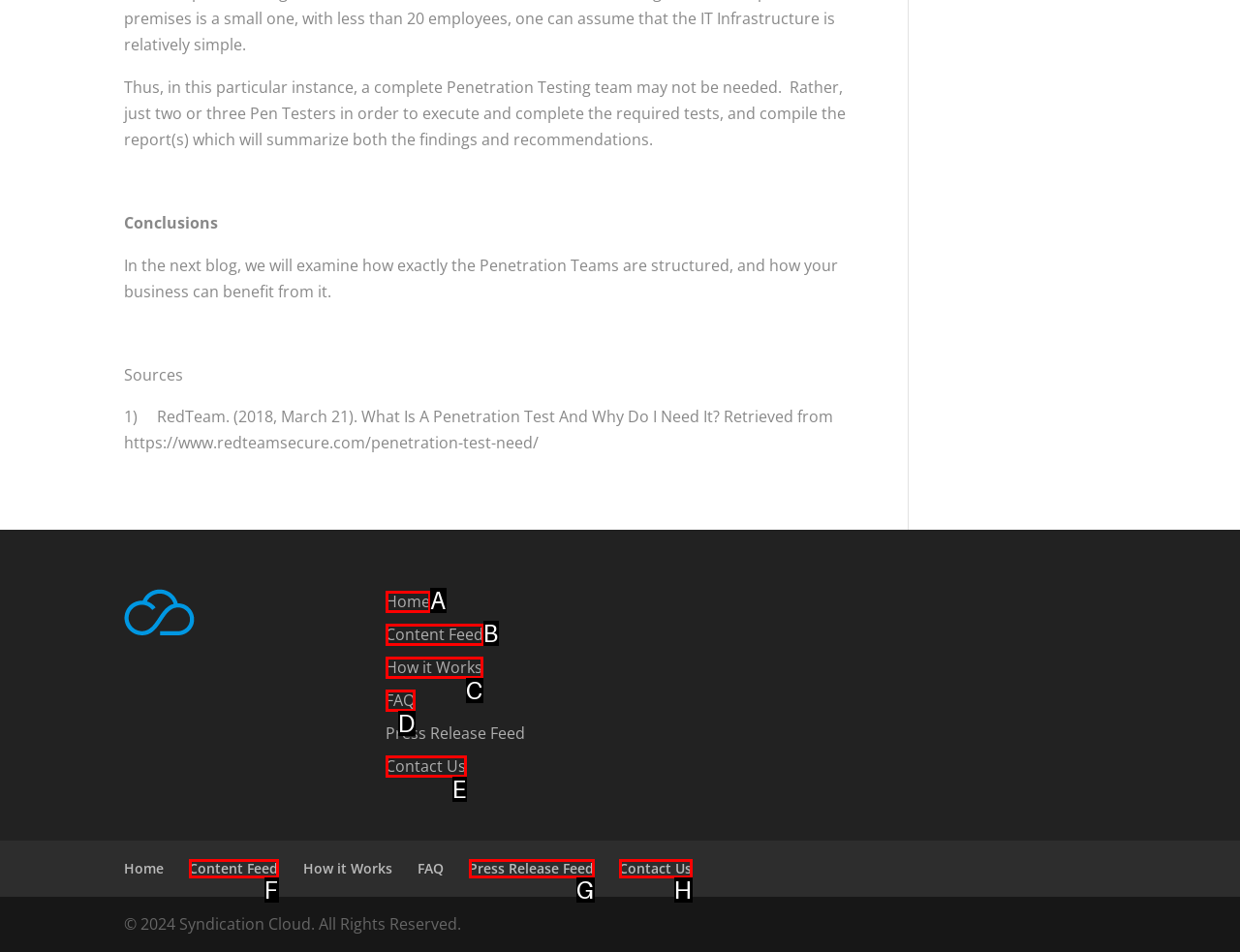From the provided choices, determine which option matches the description: FAQ. Respond with the letter of the correct choice directly.

D